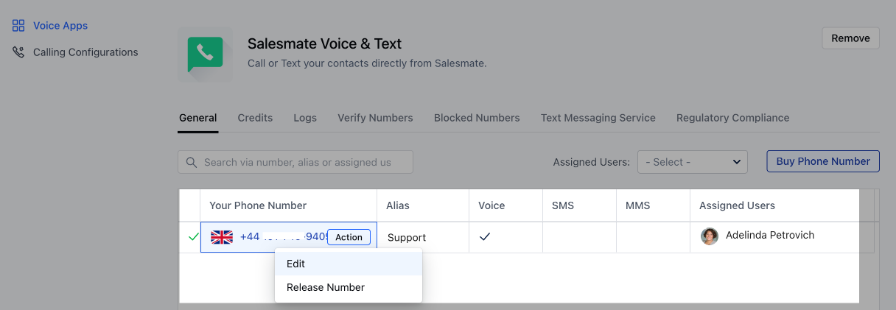What options are available in the 'Action' dropdown menu?
Provide a comprehensive and detailed answer to the question.

The 'Action' dropdown menu adjacent to the phone number provides options for users to efficiently modify or manage this contact number, which includes 'Edit' and 'Release Number'.